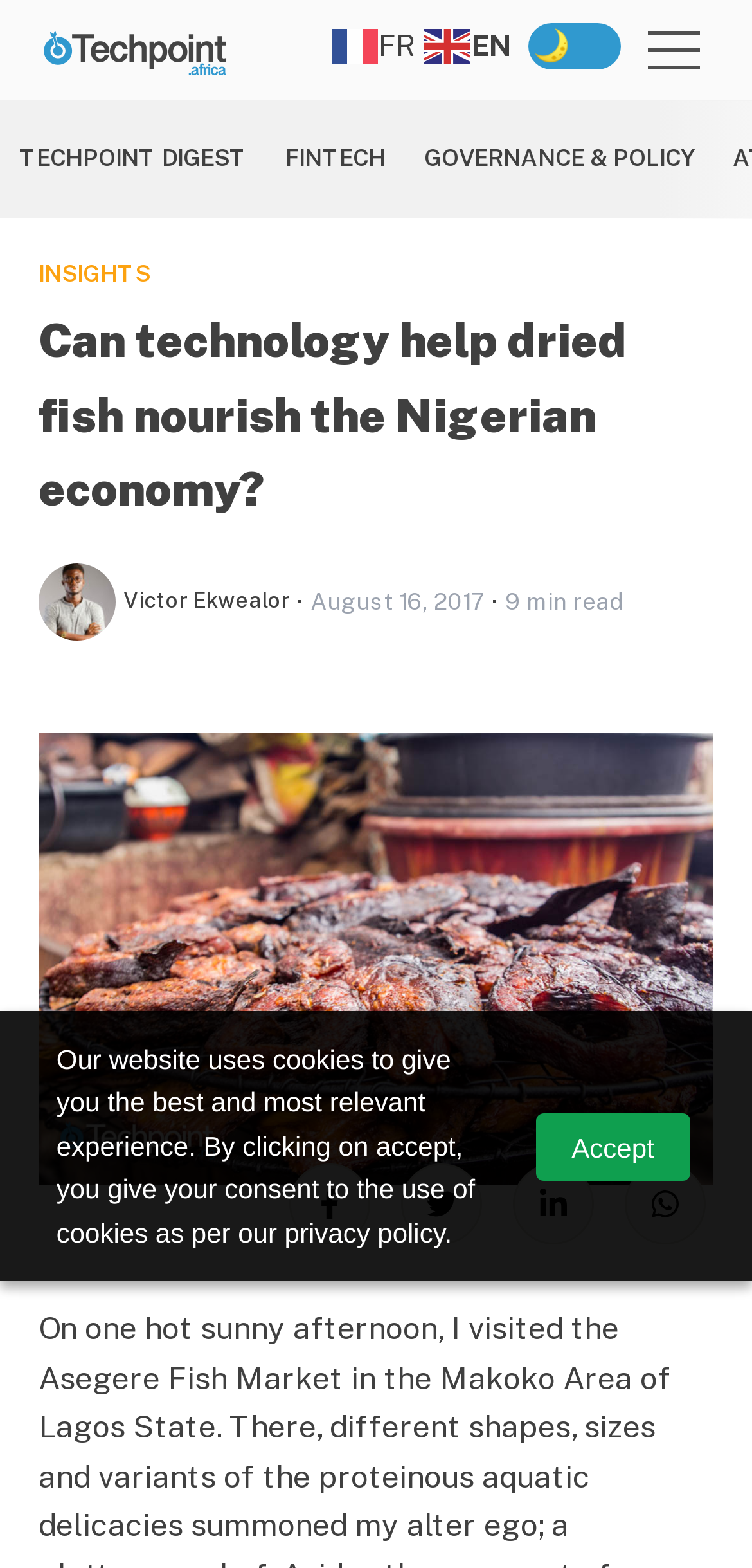How many social media platforms can you share this article on?
Could you give a comprehensive explanation in response to this question?

I counted the number of social media platforms available for sharing the article, which are Facebook, Twitter, LinkedIn, and Whatsapp, totaling 4 platforms.